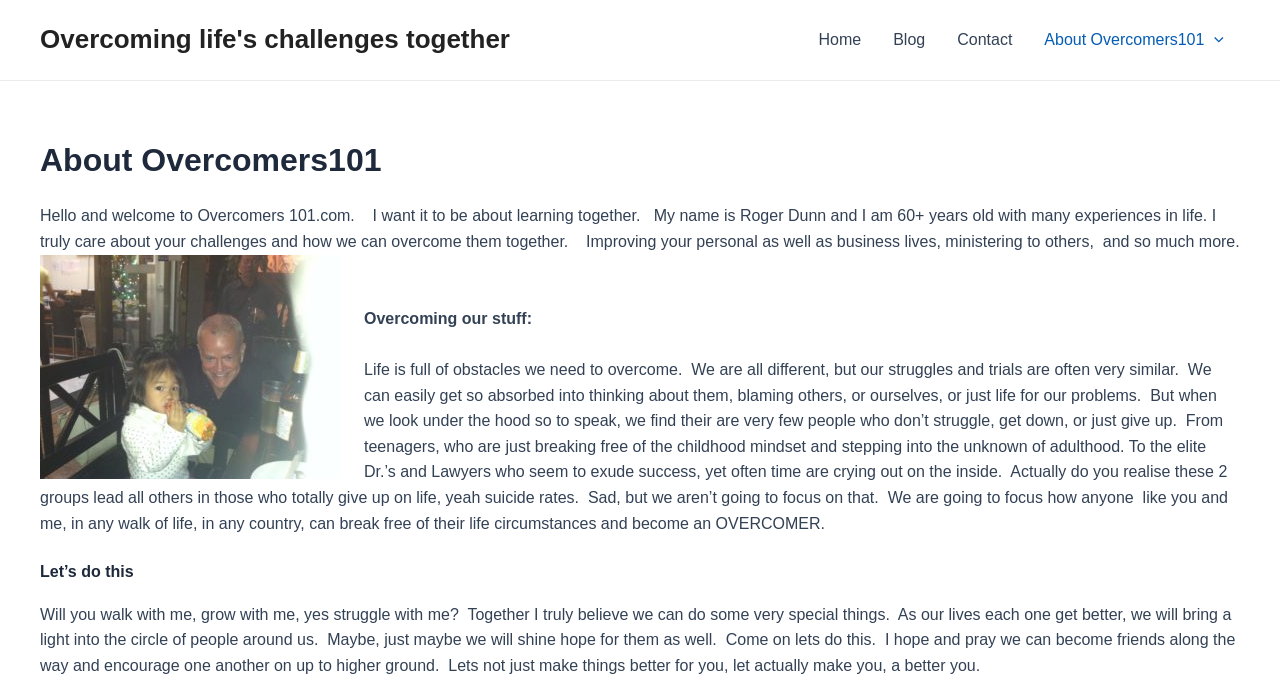Based on the image, provide a detailed response to the question:
What is the purpose of the website?

The purpose of the website is mentioned in the StaticText element with the text 'Hello and welcome to Overcomers 101.com. ... I want it to be about learning together.'